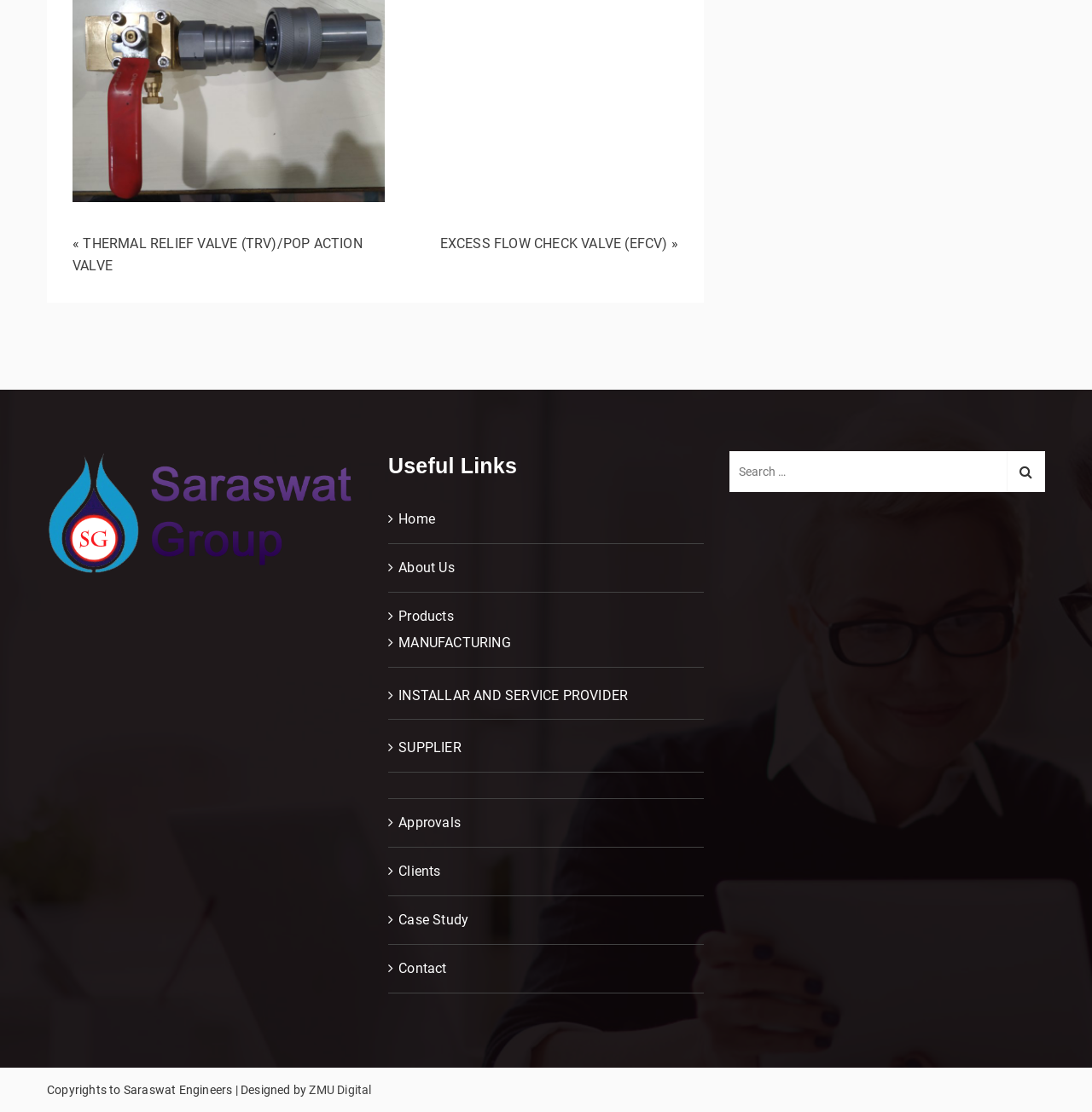Reply to the question below using a single word or brief phrase:
What is the purpose of the search box?

To search the website